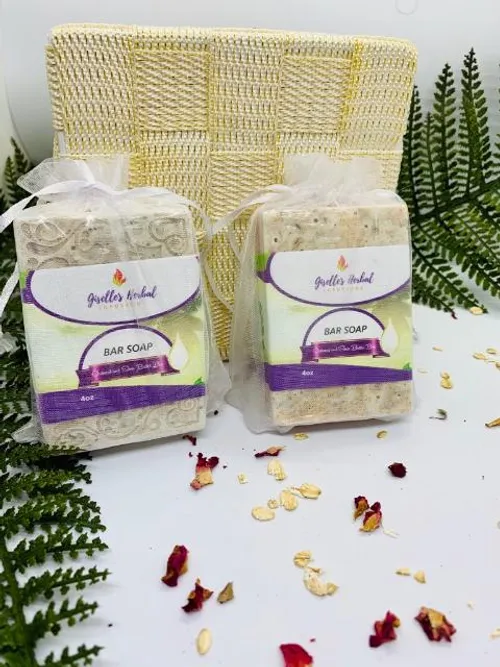Generate a comprehensive caption that describes the image.

The image features beautifully packaged Oatmeal and Shea Butter soaps, displayed attractively against a textured golden background. The two bars of soap, each wrapped in sheer, breathable material, have vibrant labels. The left bar is labeled simply as "BAR SOAP," while the right bar highlights its oatmeal content, indicating a soothing and hydrating experience. Surrounding the soaps are delicate oats and rose petals, adding an organic touch to the presentation. This visually appealing arrangement emphasizes the natural and therapeutic qualities of the products, suggesting they are crafted with care and designed to nourish the skin.